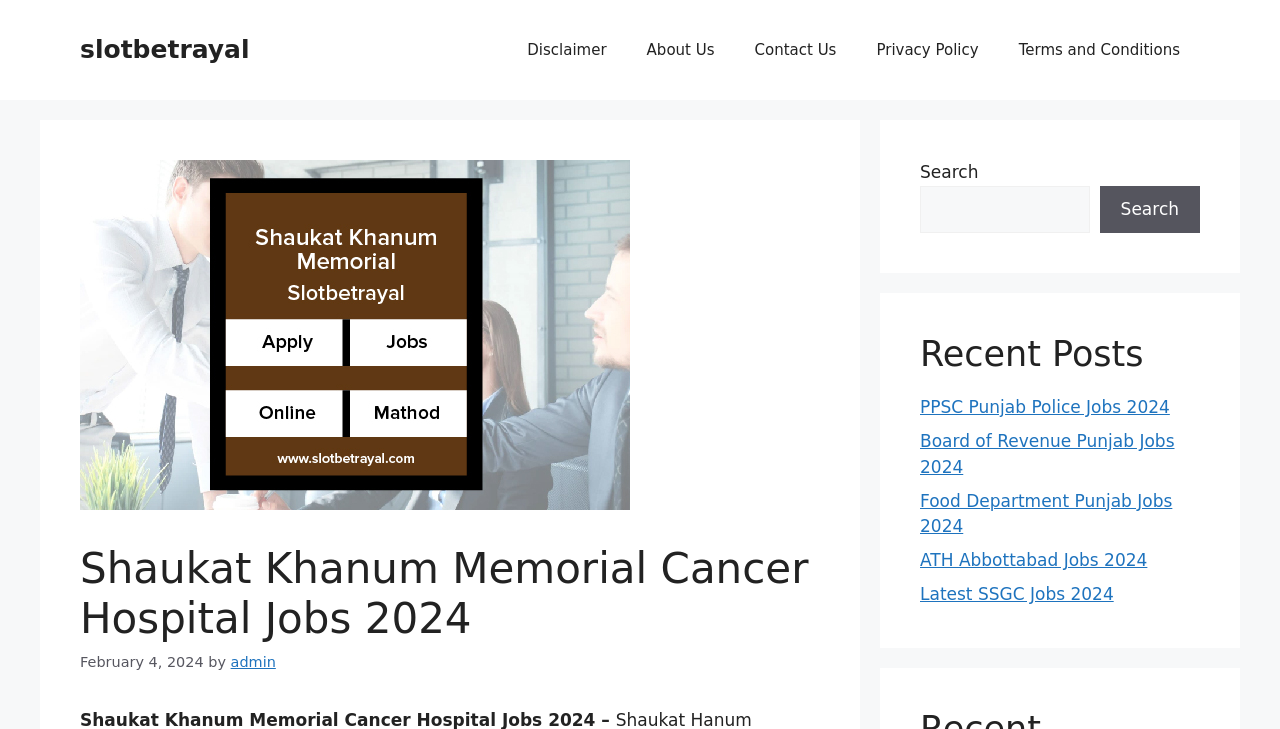How many recent posts are listed?
Please respond to the question with a detailed and thorough explanation.

I counted the number of link elements within the complementary element, which are 'PPSC Punjab Police Jobs 2024', 'Board of Revenue Punjab Jobs 2024', 'Food Department Punjab Jobs 2024', 'ATH Abbottabad Jobs 2024', and 'Latest SSGC Jobs 2024'. There are 5 recent posts listed.